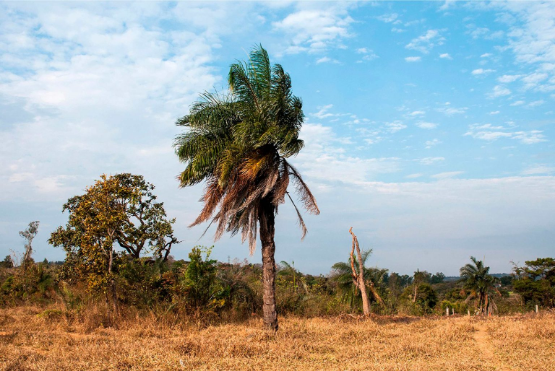What is the atmosphere in the scene?
Answer the question with a single word or phrase derived from the image.

Warm and inviting